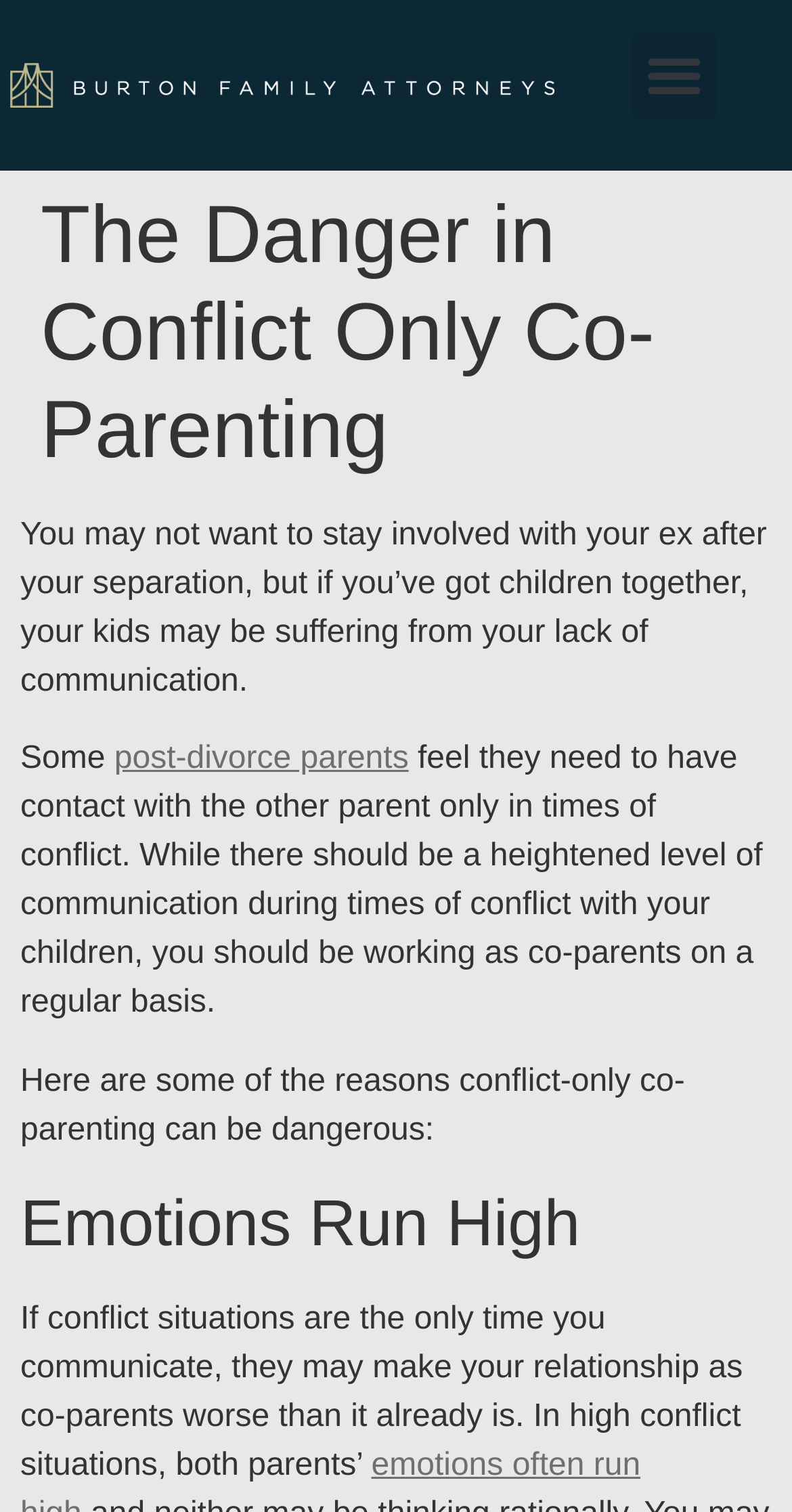Find the headline of the webpage and generate its text content.

The Danger in Conflict Only Co-Parenting